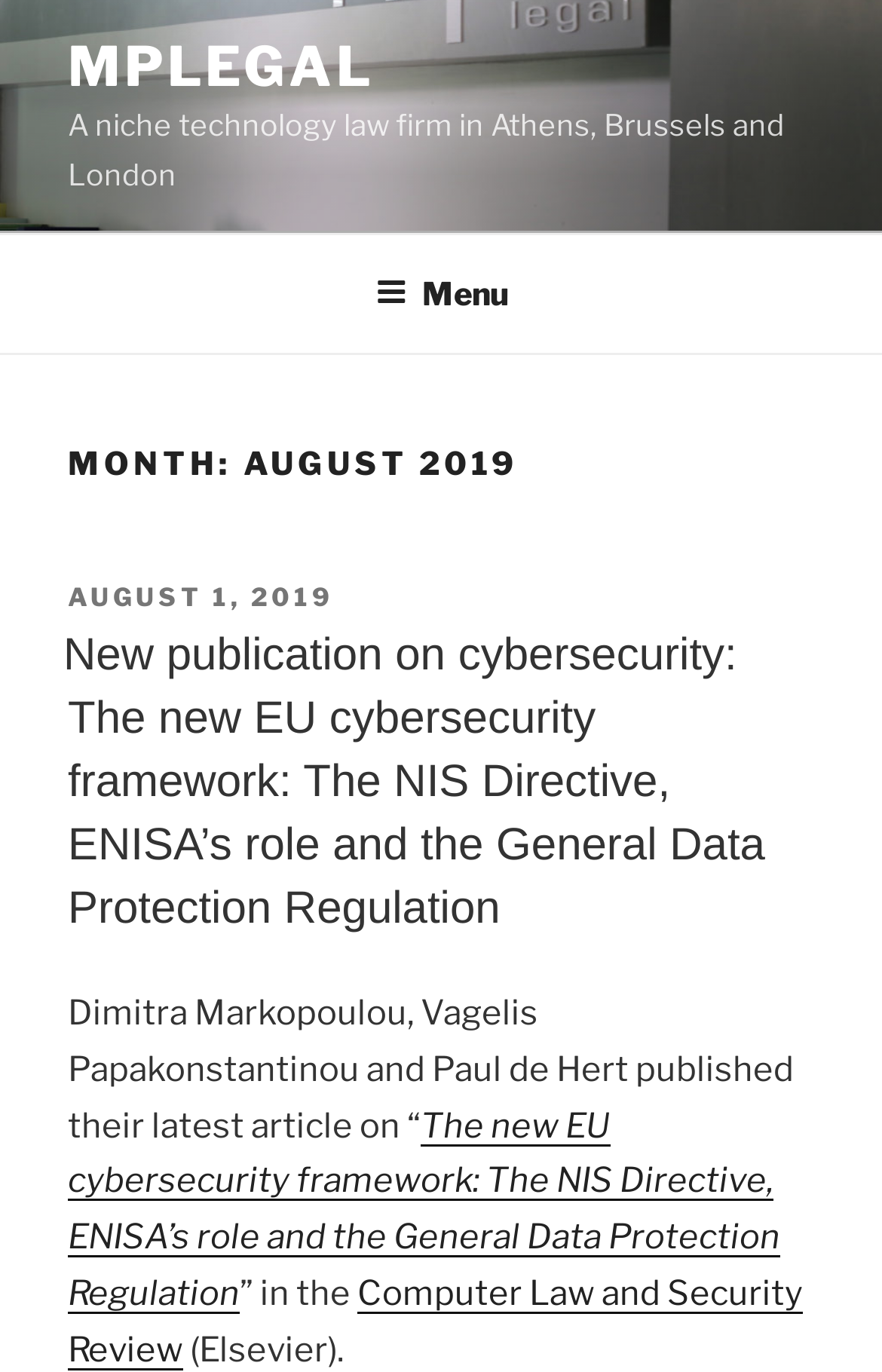Who are the authors of the latest article?
Could you please answer the question thoroughly and with as much detail as possible?

The authors of the latest article are mentioned in the text below the title of the article, which states 'Dimitra Markopoulou, Vagelis Papakonstantinou and Paul de Hert published their latest article on “The new EU cybersecurity framework: The NIS Directive, ENISA’s role and the General Data Protection Regulation”'.